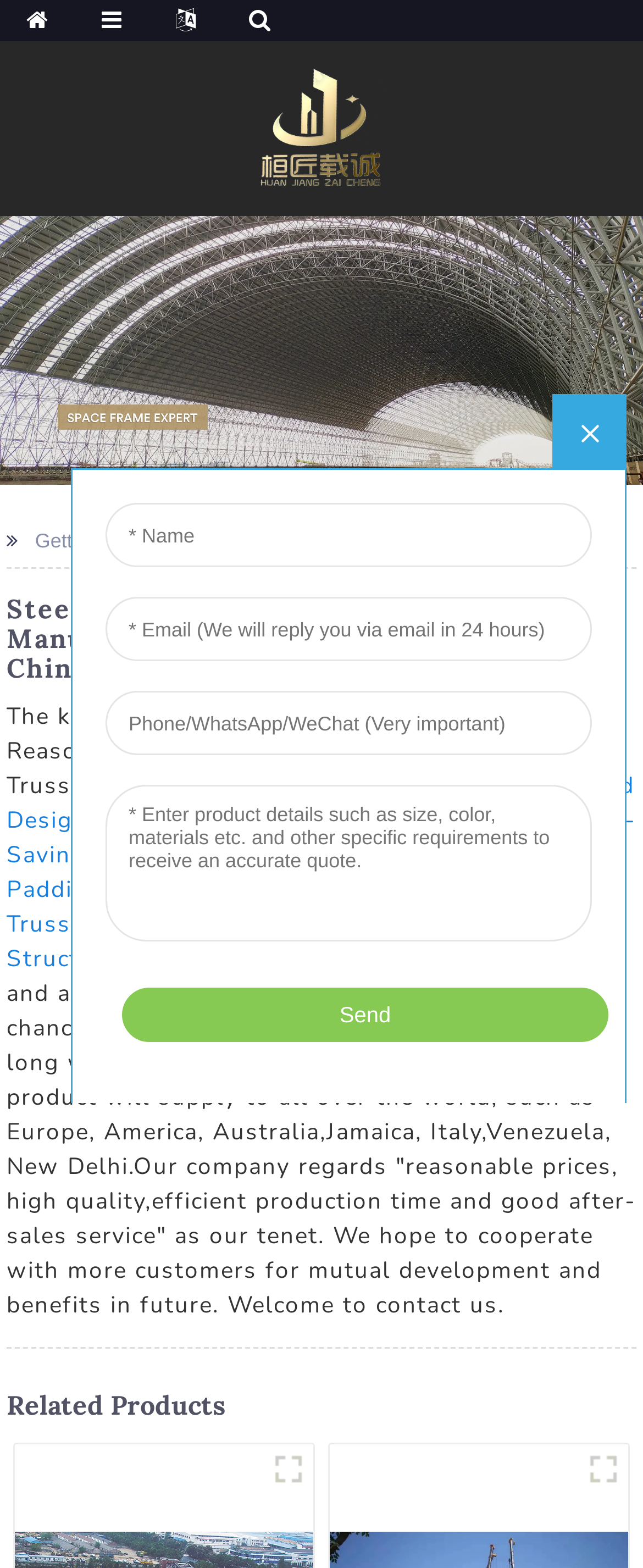What is the category of the related products?
Your answer should be a single word or phrase derived from the screenshot.

Steel structure